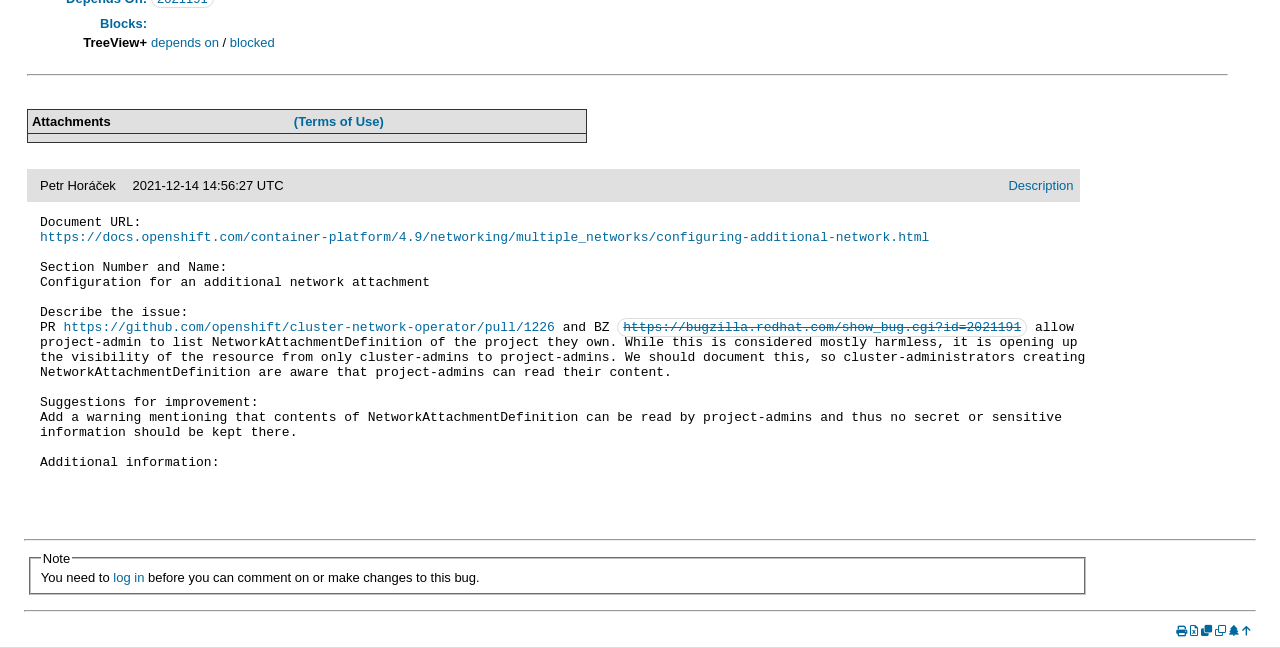Determine the bounding box coordinates of the UI element described below. Use the format (top-left x, top-left y, bottom-right x, bottom-right y) with floating point numbers between 0 and 1: log in

[0.089, 0.88, 0.113, 0.903]